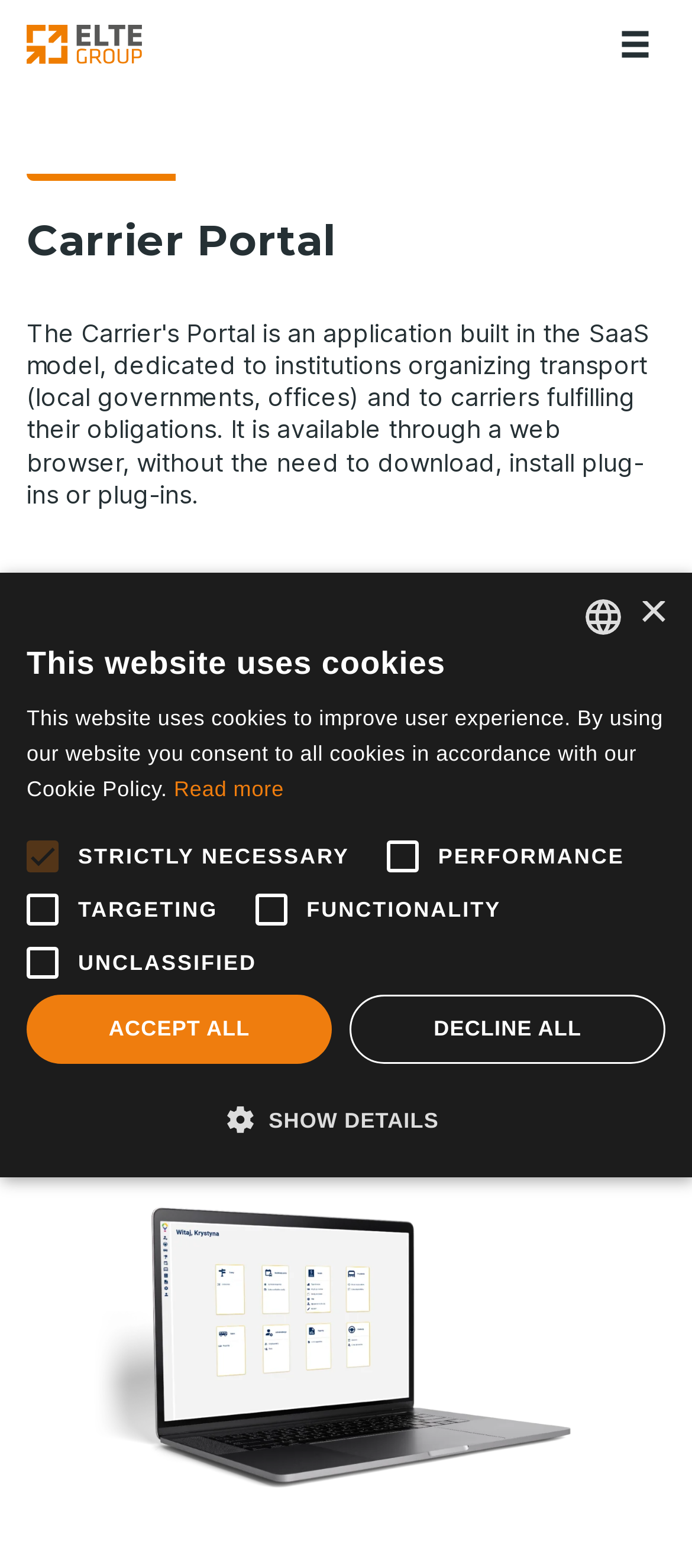Please identify the bounding box coordinates of the clickable element to fulfill the following instruction: "Click the Full customization heading". The coordinates should be four float numbers between 0 and 1, i.e., [left, top, right, bottom].

[0.038, 0.389, 0.962, 0.409]